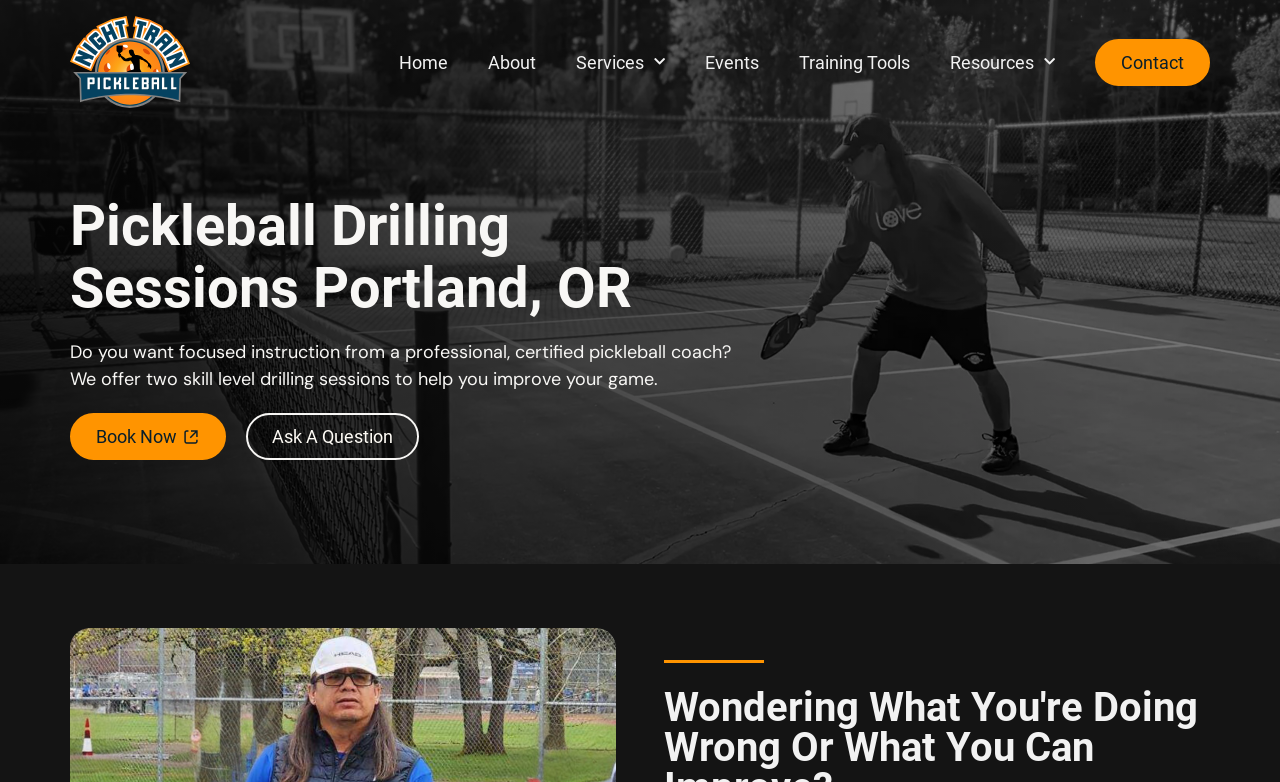Give a succinct answer to this question in a single word or phrase: 
What is the purpose of the 'Book Now' button?

To book a drilling session